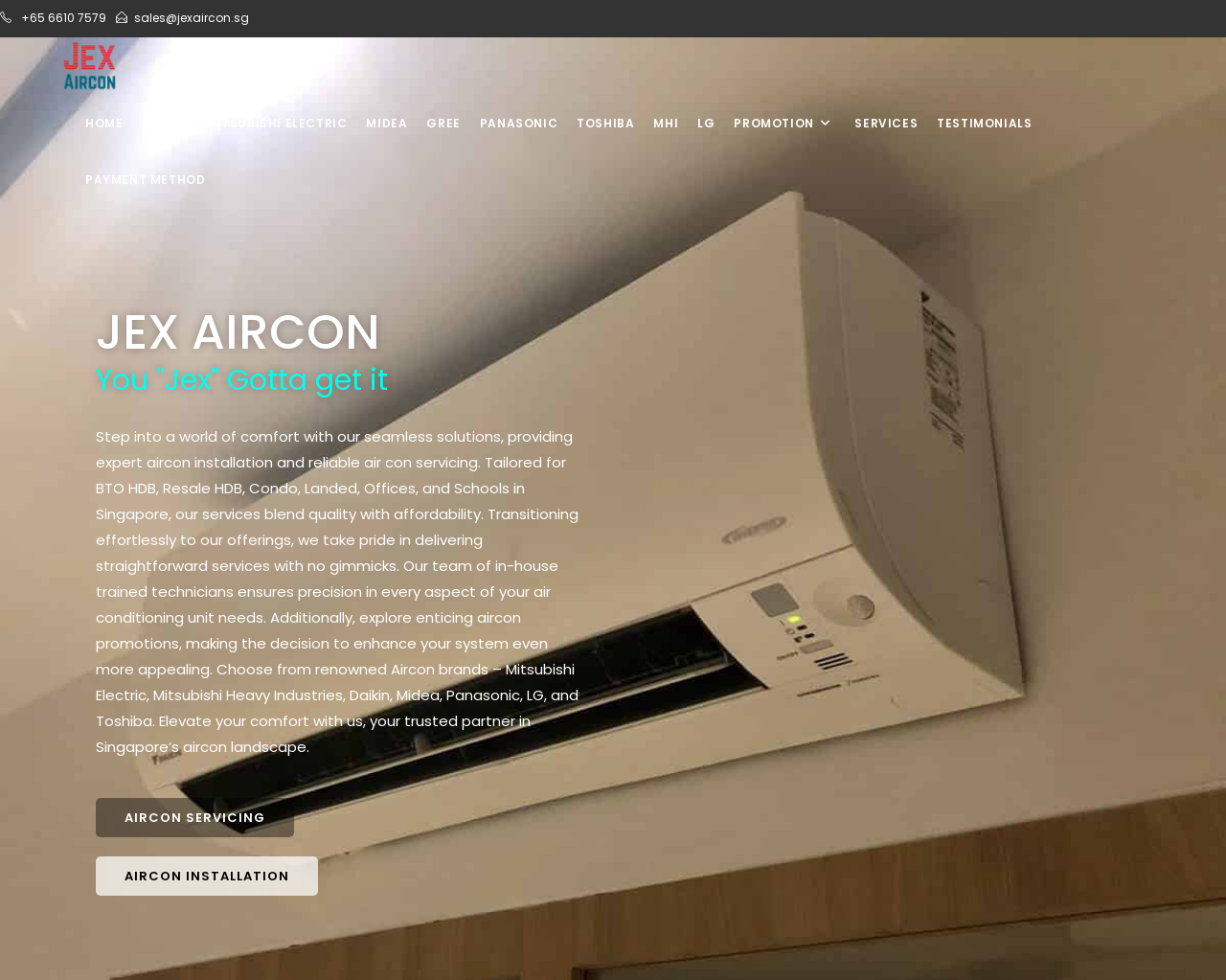What brands of aircon units are available?
Deliver a detailed and extensive answer to the question.

The webpage lists various brands of aircon units available, including Mitsubishi Electric, Midea, Panasonic, LG, Toshiba, and others, which can be found in the navigation menu at the top of the webpage.